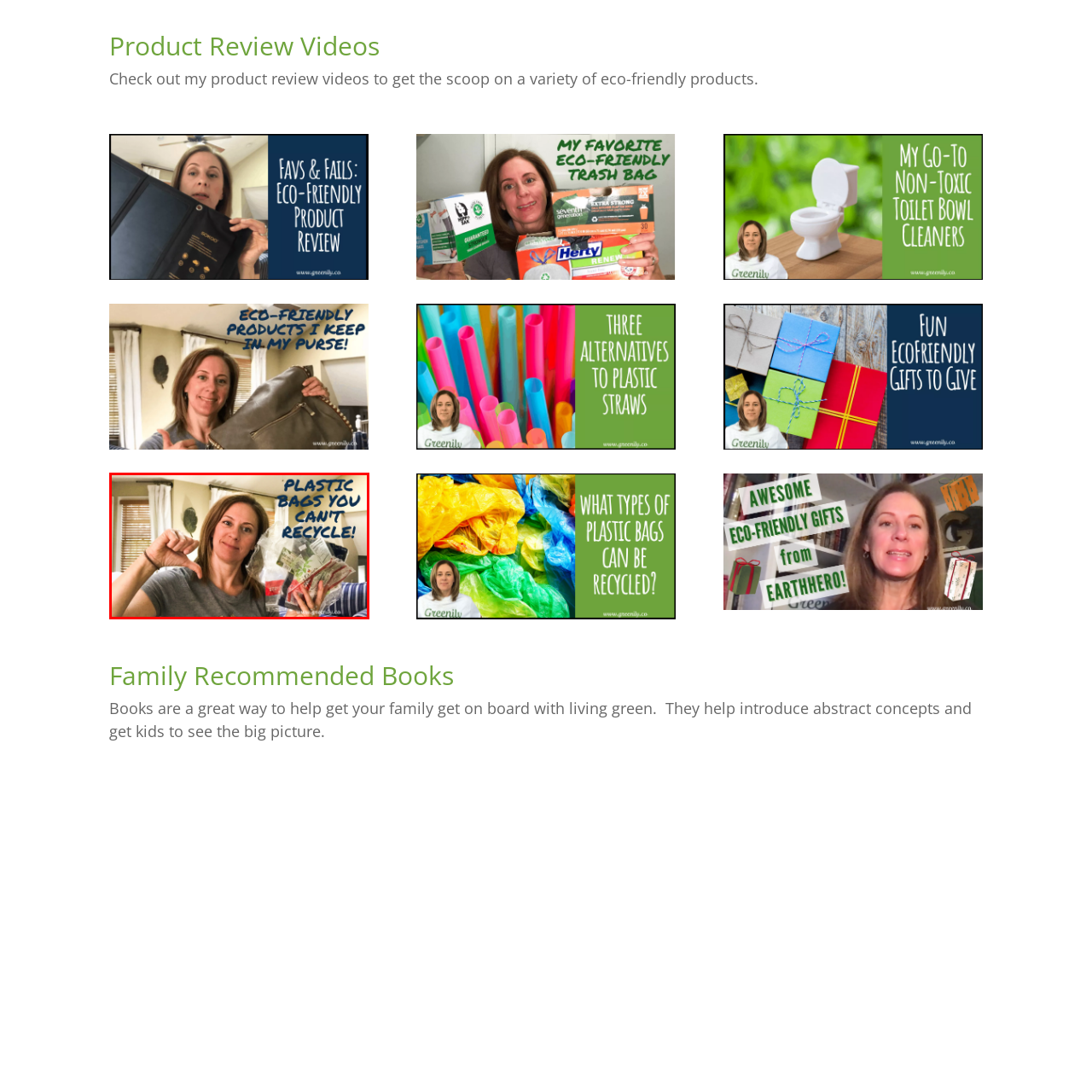What is the lighting condition in the background?
Focus on the visual details within the red bounding box and provide an in-depth answer based on your observations.

The background of the image suggests a cozy indoor environment, and the lighting condition is natural, implying that the scene is set near a window or a well-lit indoor space.